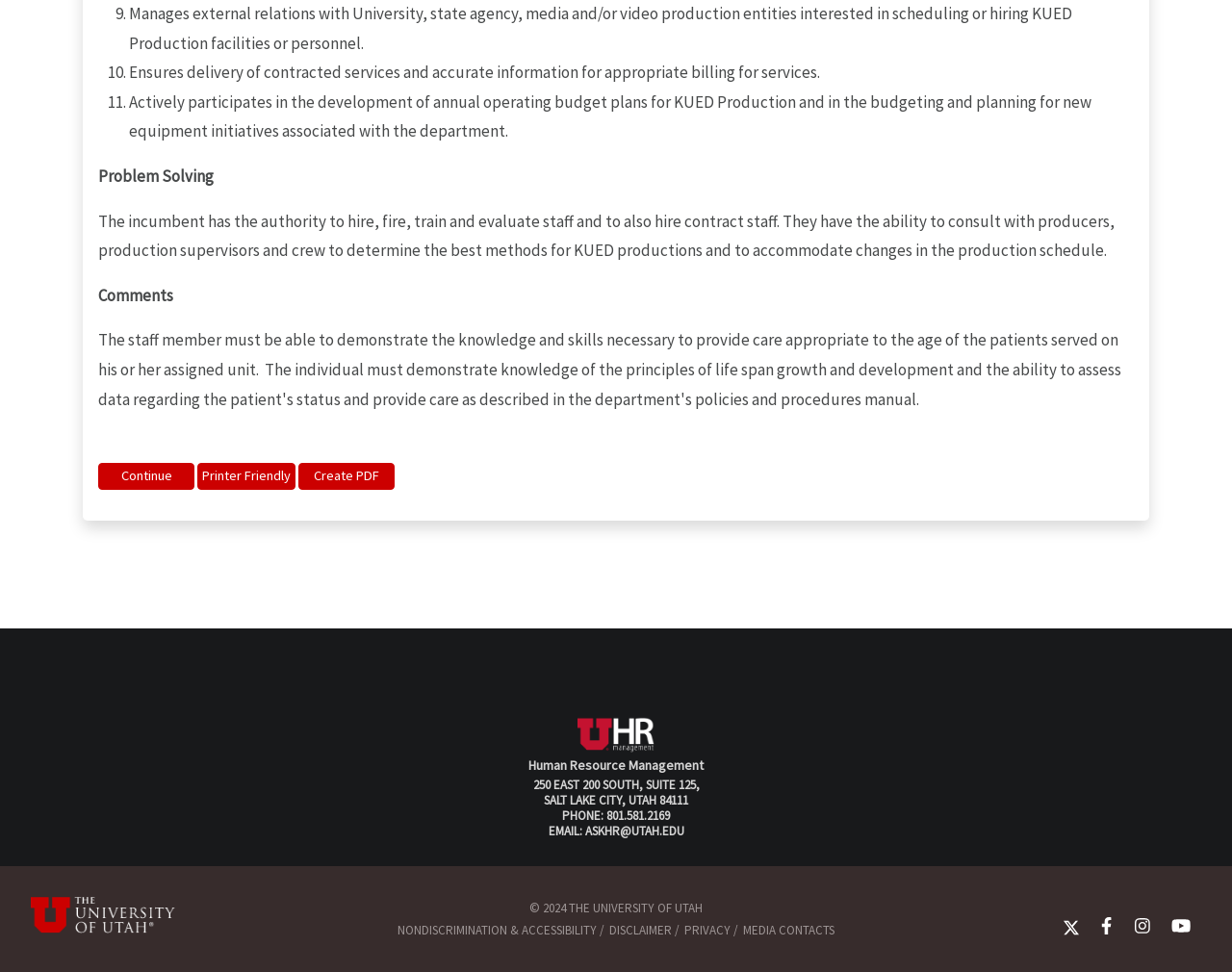What is the role of the incumbent in KUED Production?
Using the image as a reference, answer with just one word or a short phrase.

Hire, fire, train and evaluate staff